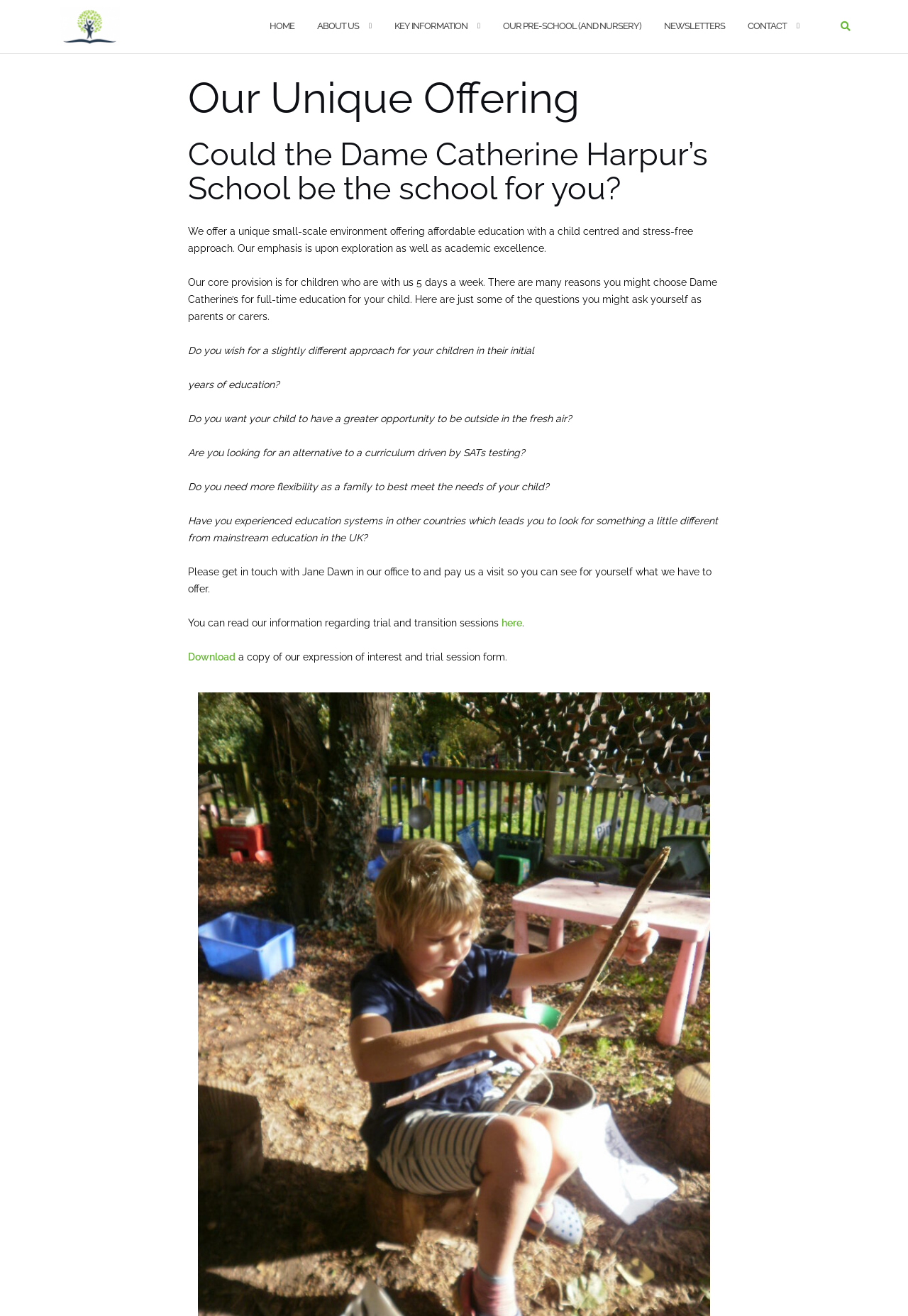Pinpoint the bounding box coordinates of the area that should be clicked to complete the following instruction: "Click the 'here' link". The coordinates must be given as four float numbers between 0 and 1, i.e., [left, top, right, bottom].

[0.552, 0.469, 0.575, 0.478]